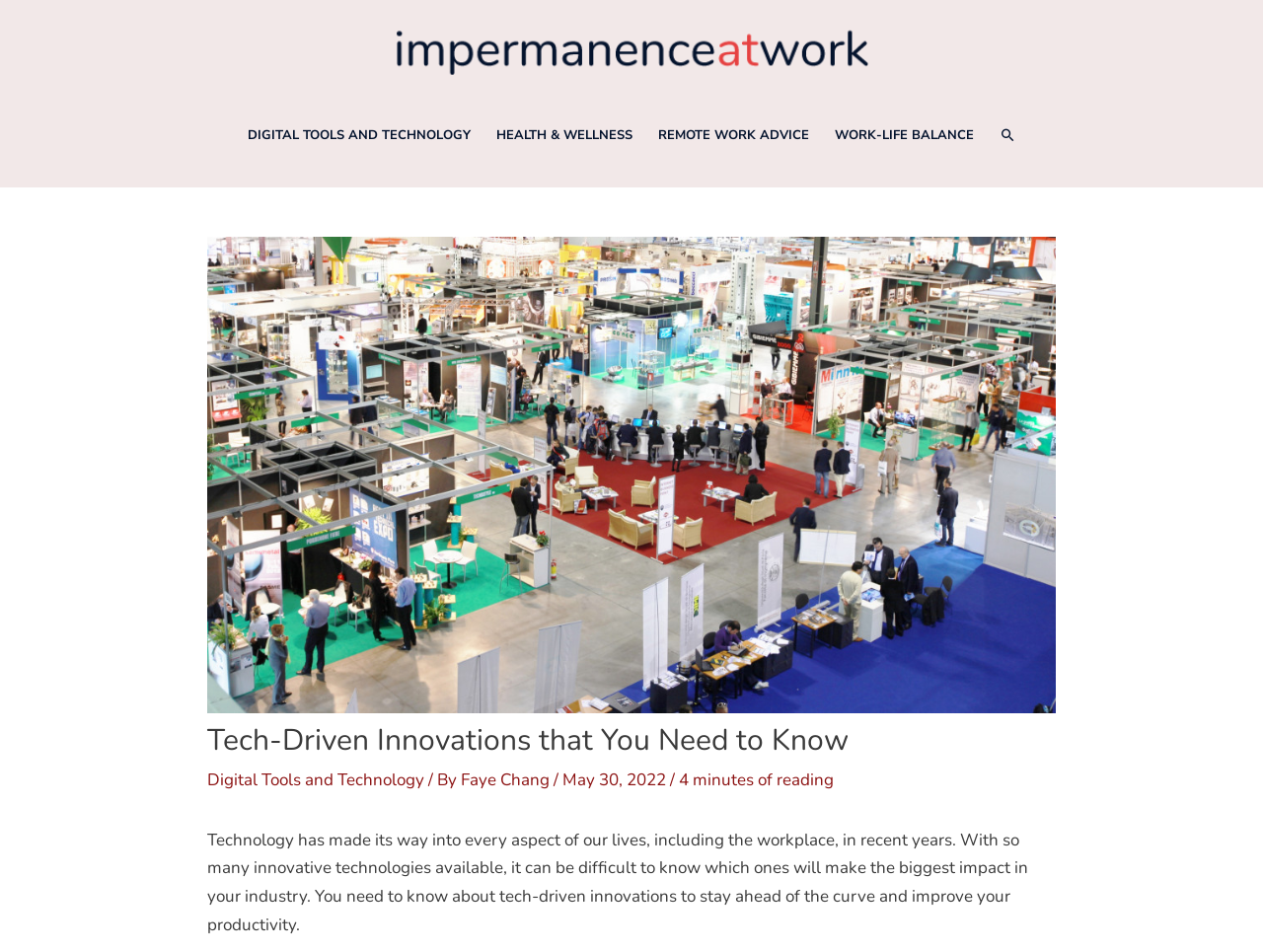What is the estimated reading time of this article?
Provide a short answer using one word or a brief phrase based on the image.

4 minutes